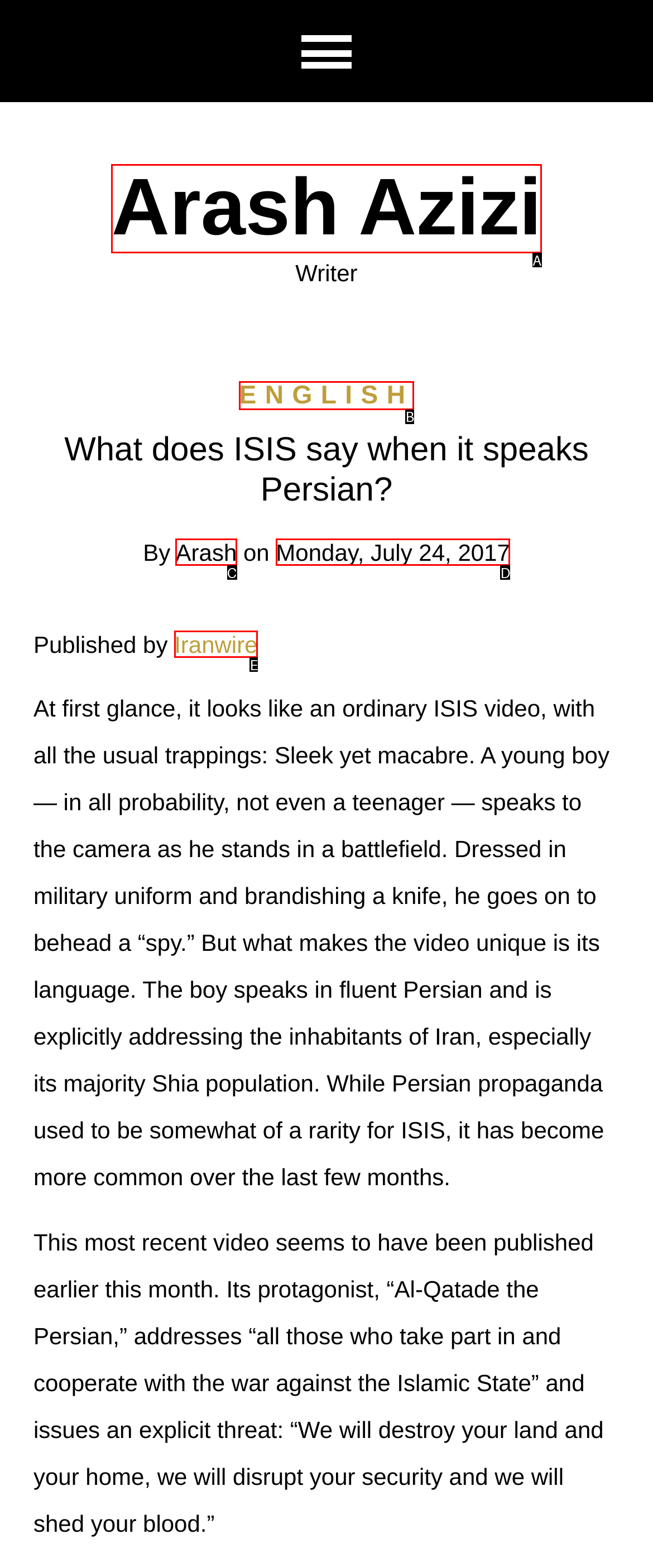Pinpoint the HTML element that fits the description: Monday, July 24, 2017
Answer by providing the letter of the correct option.

D